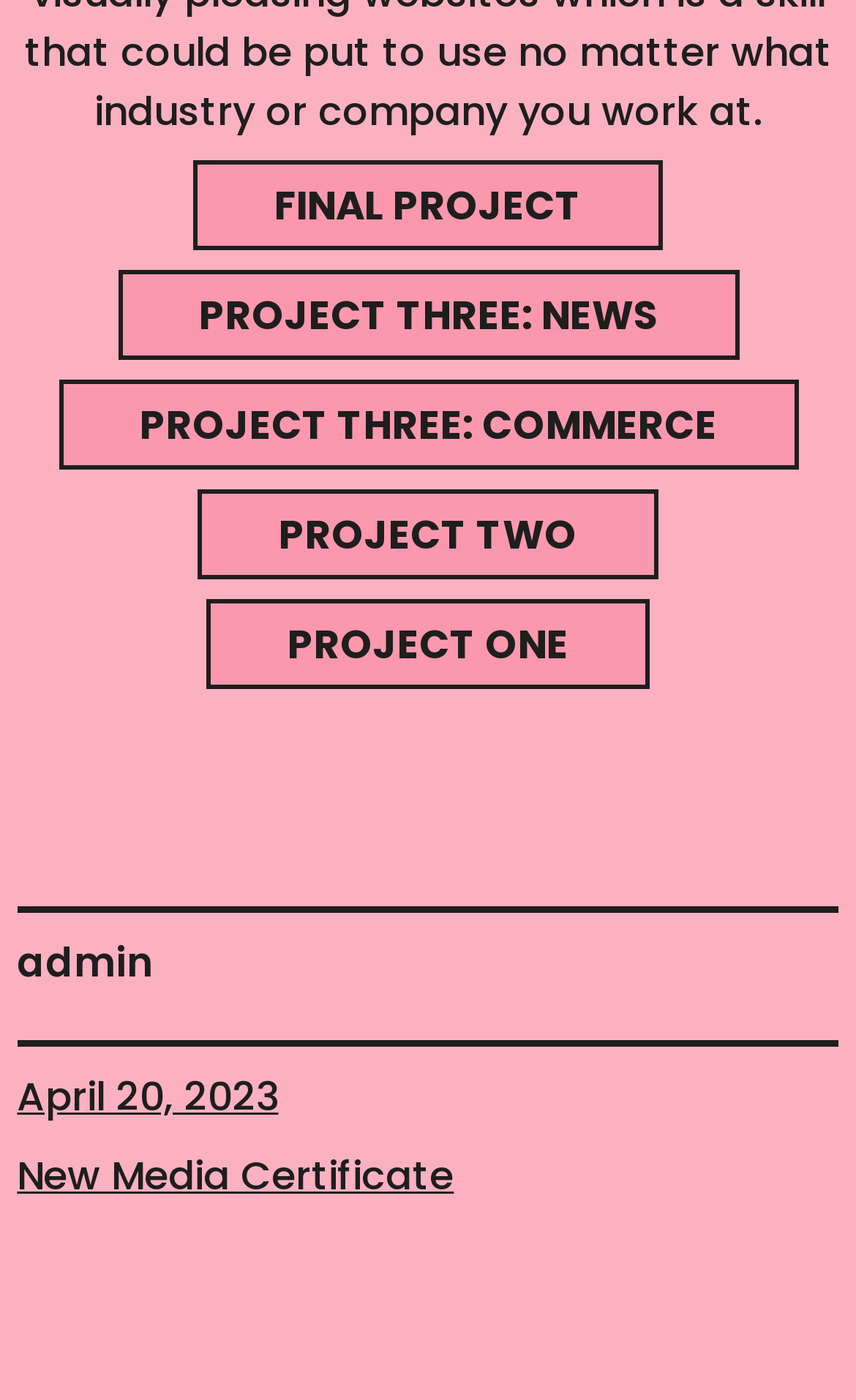Give the bounding box coordinates for the element described by: "project one".

[0.241, 0.428, 0.759, 0.493]